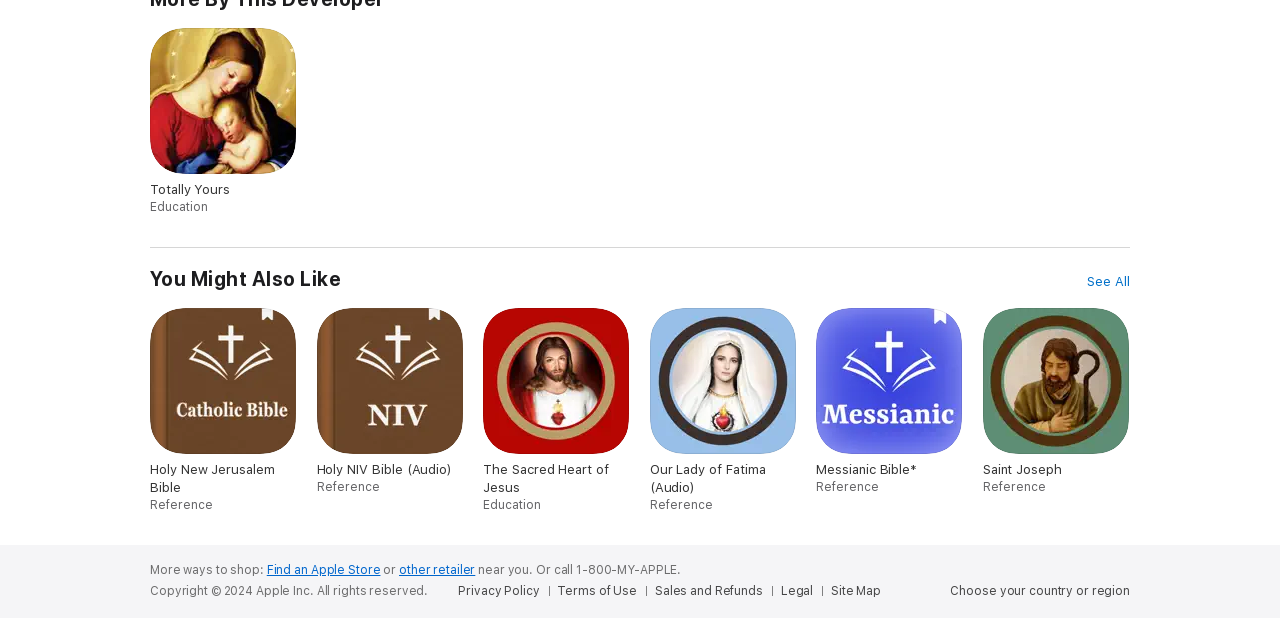Please answer the following question using a single word or phrase: 
What is the last link on the webpage?

Site Map